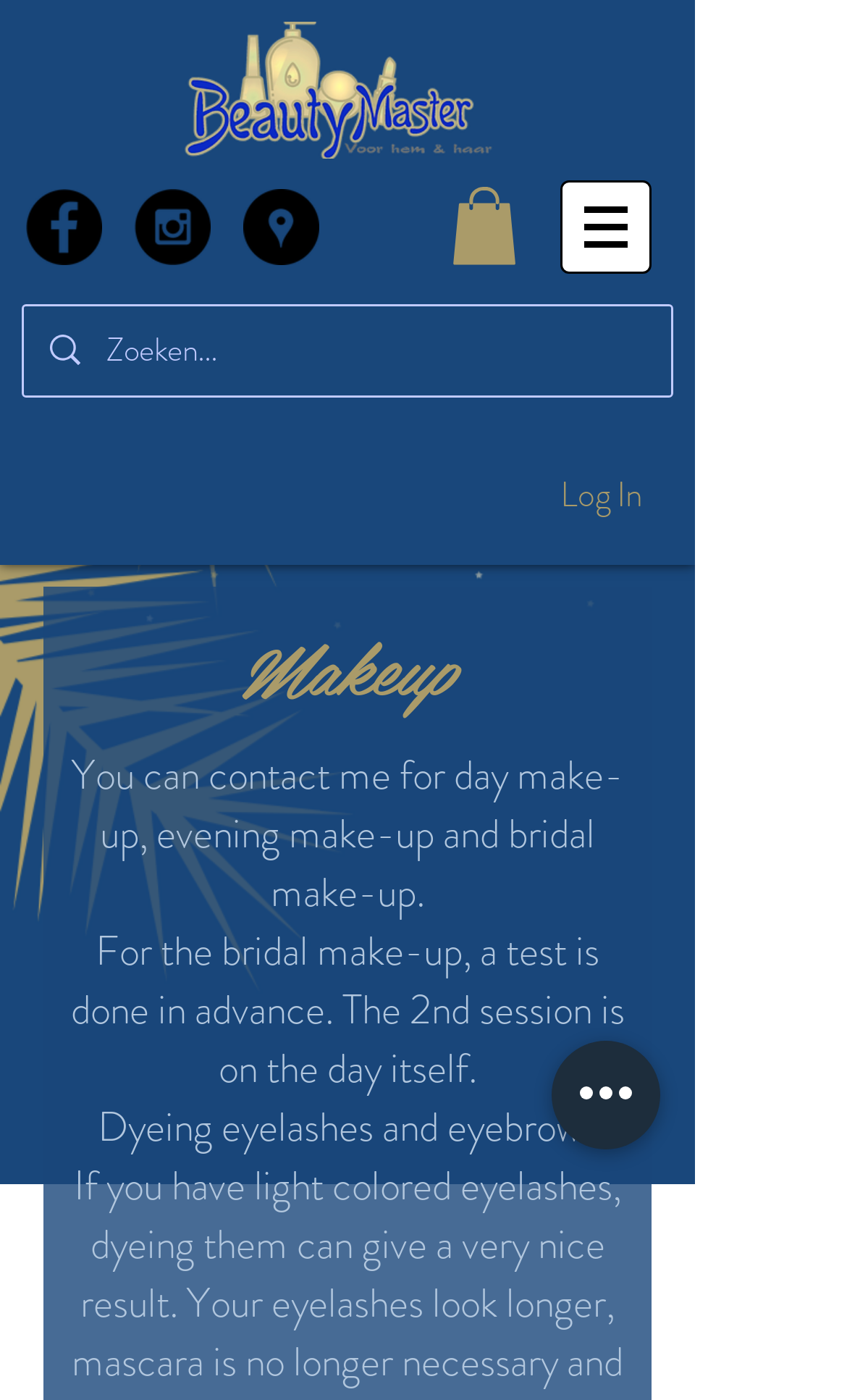What is the purpose of the second session in bridal makeup?
Deliver a detailed and extensive answer to the question.

According to the webpage content, the second session of bridal makeup is done on the day itself, which implies that the first session is a test or trial session done in advance.